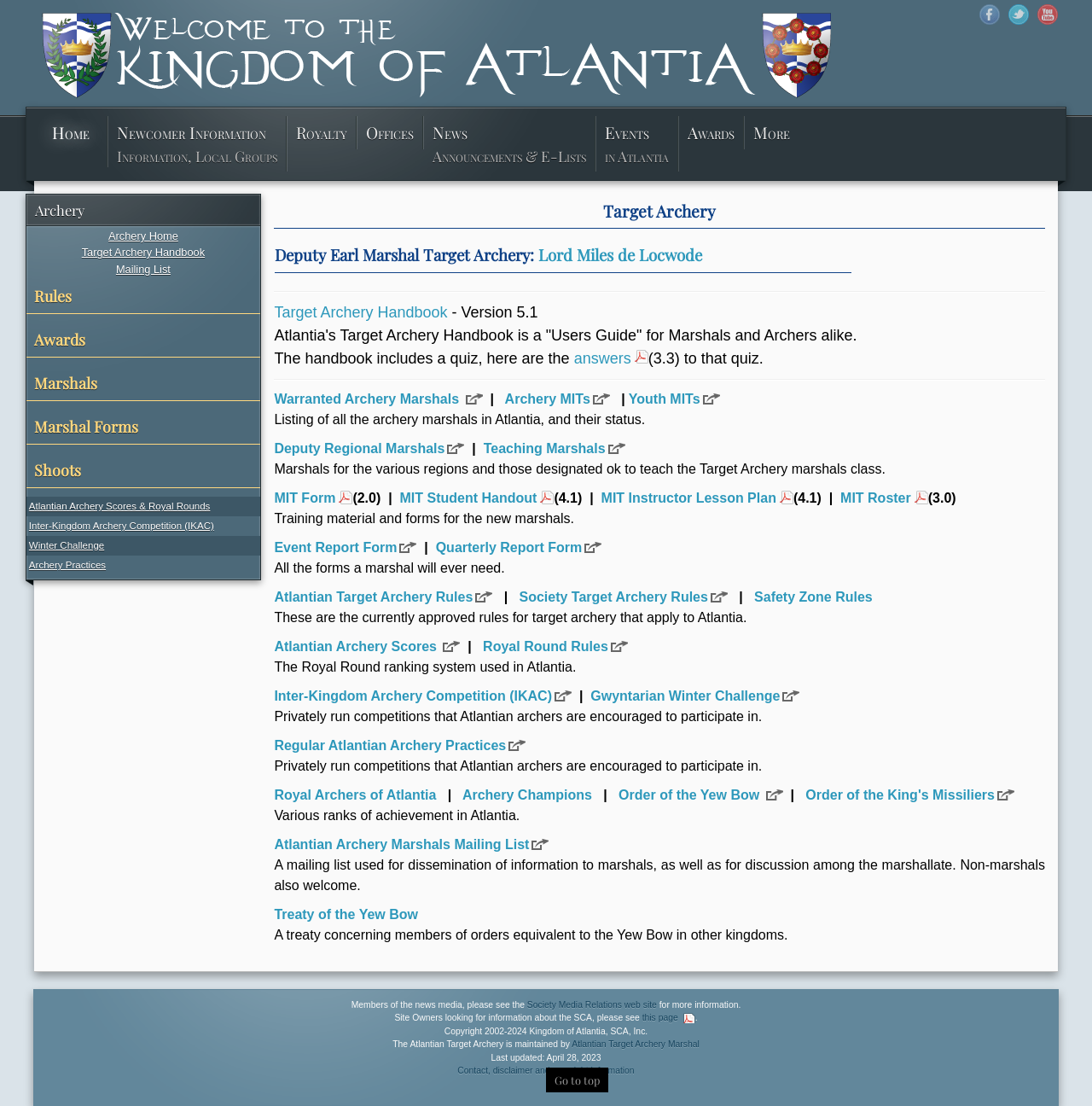Locate the bounding box coordinates of the clickable region necessary to complete the following instruction: "Visit the Facebook page". Provide the coordinates in the format of four float numbers between 0 and 1, i.e., [left, top, right, bottom].

[0.897, 0.004, 0.916, 0.022]